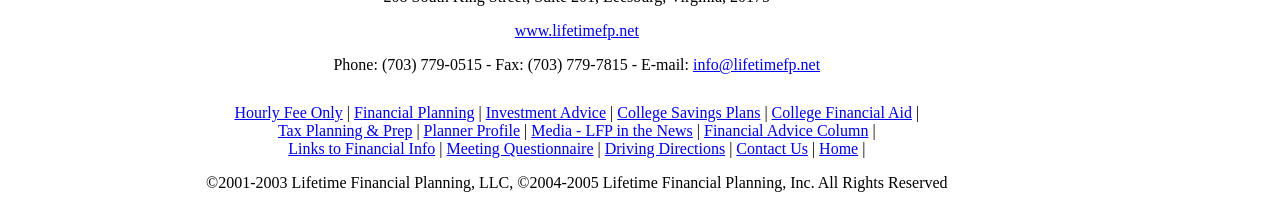Determine the bounding box coordinates of the element's region needed to click to follow the instruction: "learn about college savings plans". Provide these coordinates as four float numbers between 0 and 1, formatted as [left, top, right, bottom].

[0.482, 0.494, 0.594, 0.575]